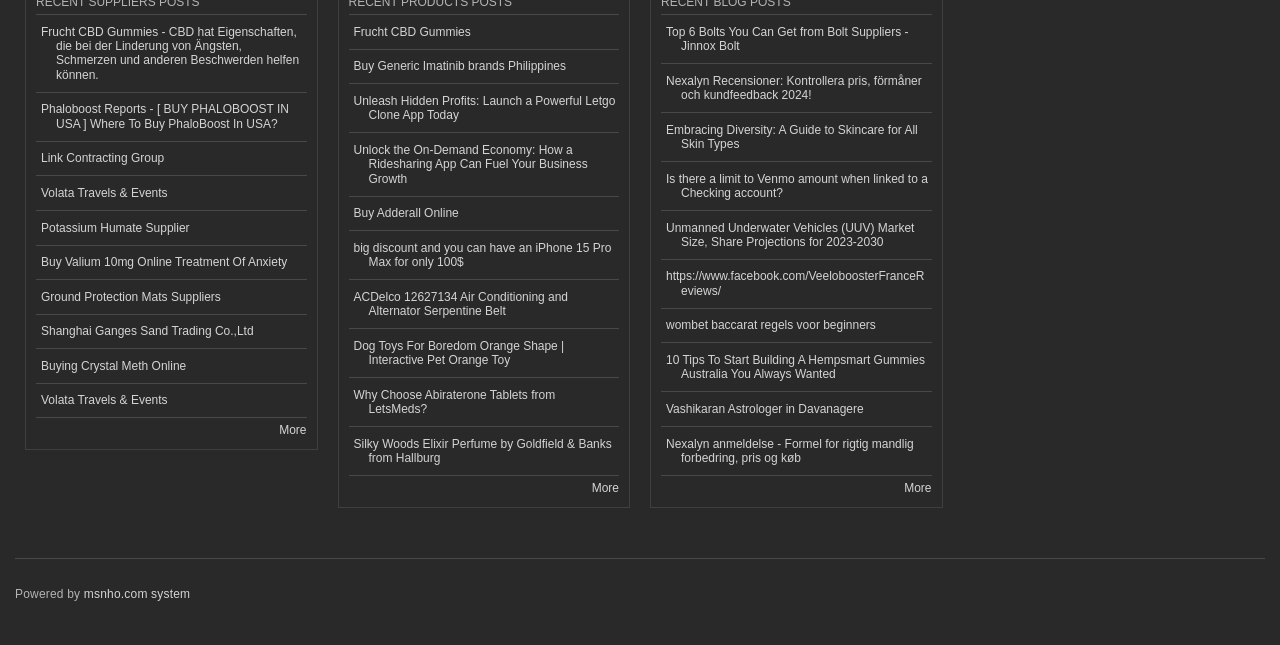Provide a short answer to the following question with just one word or phrase: How many sections of links are there on the webpage?

3